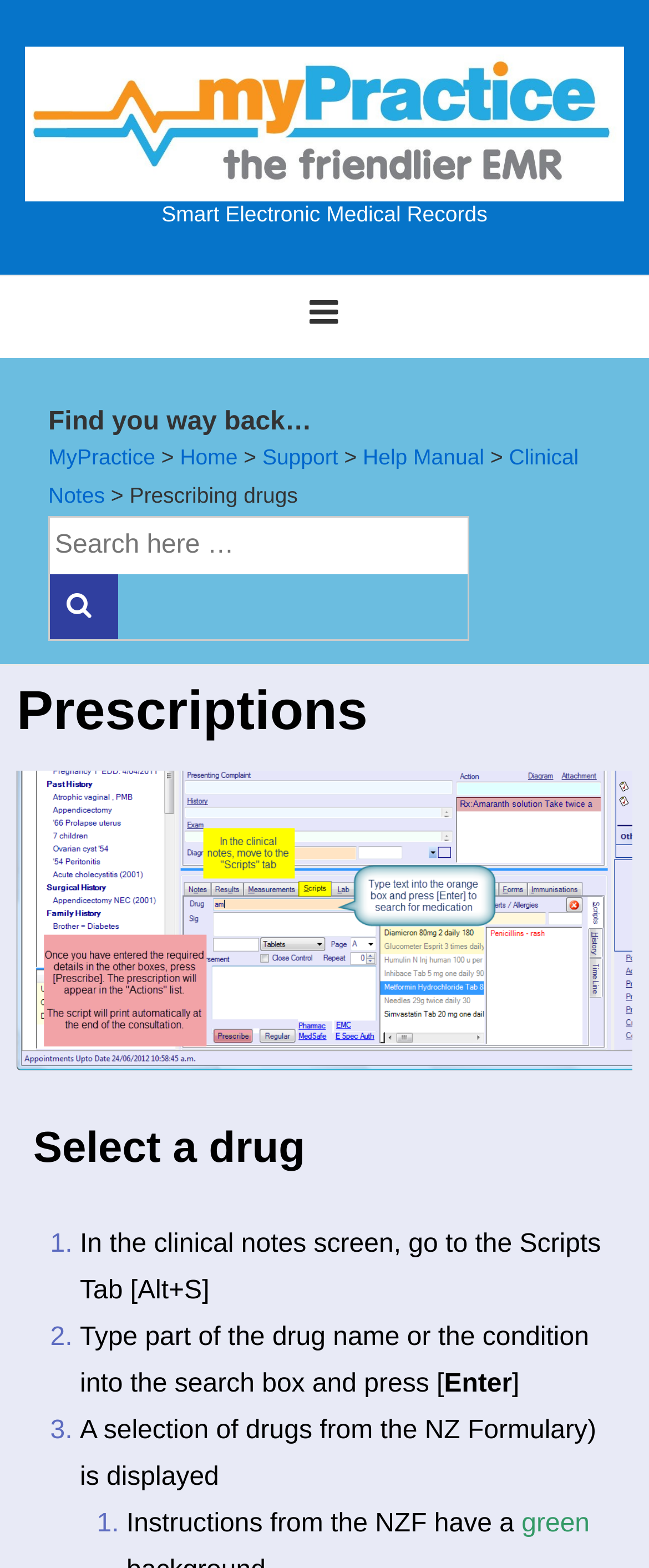Identify the bounding box for the UI element that is described as follows: "Clinical Notes".

[0.074, 0.284, 0.892, 0.324]